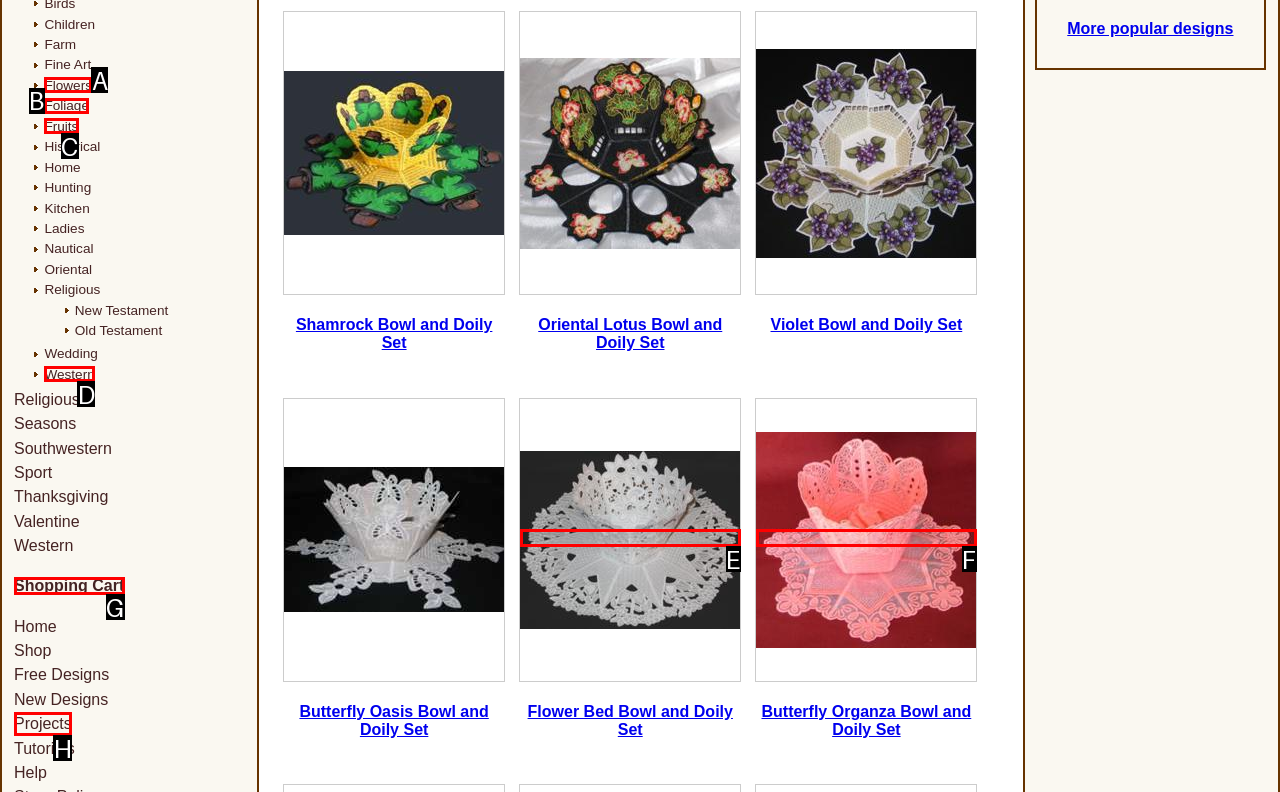Identify the letter of the UI element you should interact with to perform the task: View Shopping Cart
Reply with the appropriate letter of the option.

G